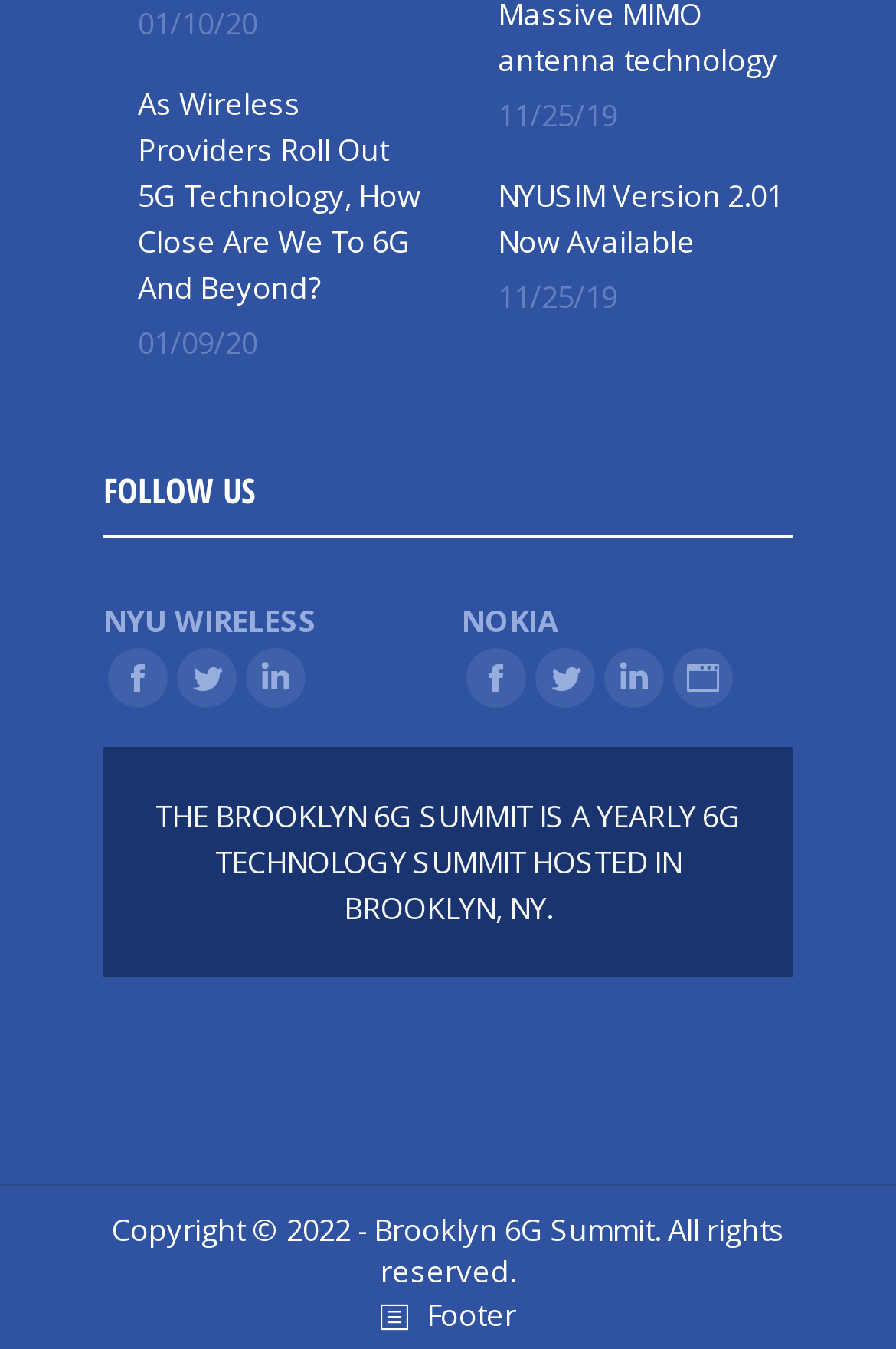Predict the bounding box for the UI component with the following description: "Linkedin".

[0.274, 0.48, 0.341, 0.524]